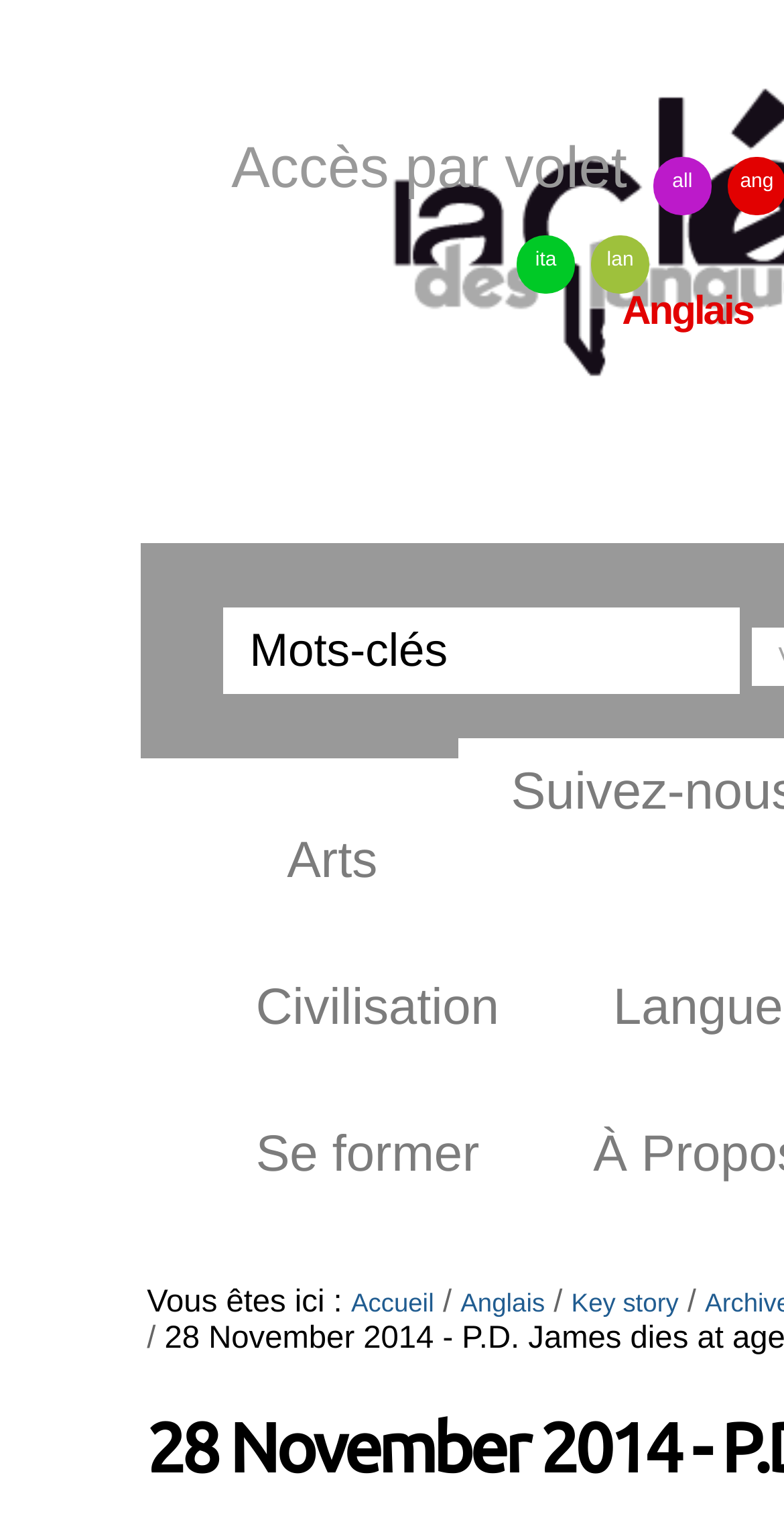How can I access other languages on this website?
Could you answer the question in a detailed manner, providing as much information as possible?

I found links labeled 'all', 'ita', and 'lan', which suggest that these are options to access the website in different languages. 'All' might be a link to a language selection page, while 'ita' and 'lan' might be specific languages such as Italian and another language.